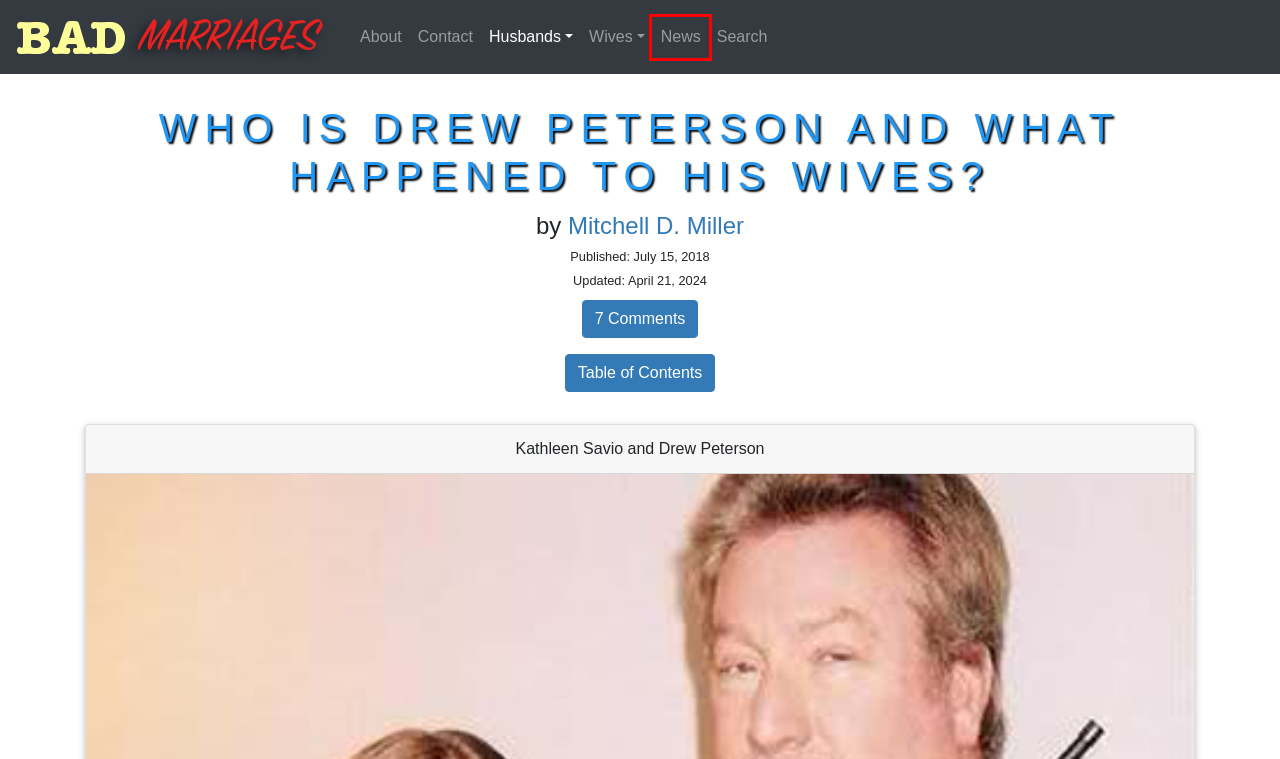You have been given a screenshot of a webpage with a red bounding box around a UI element. Select the most appropriate webpage description for the new webpage that appears after clicking the element within the red bounding box. The choices are:
A. Bad Marriages Articles by Mitchell D. Miller
B. Husband and Wife Murders Homicides - Bad Marriages
C. Bad Marriages
D. Contact Bad Marriages - Bad Marriages
E. Attorneys for ex-Bolingbrook cop Drew Peterson reviewing mental fitness issues – Shaw Local
F. Peterson's Stepbrother Details Day of Stacy's Disappearance  - ABC News
G. Search - Bad Marriages
H. About Bad Marriages - Bad Marriages

B